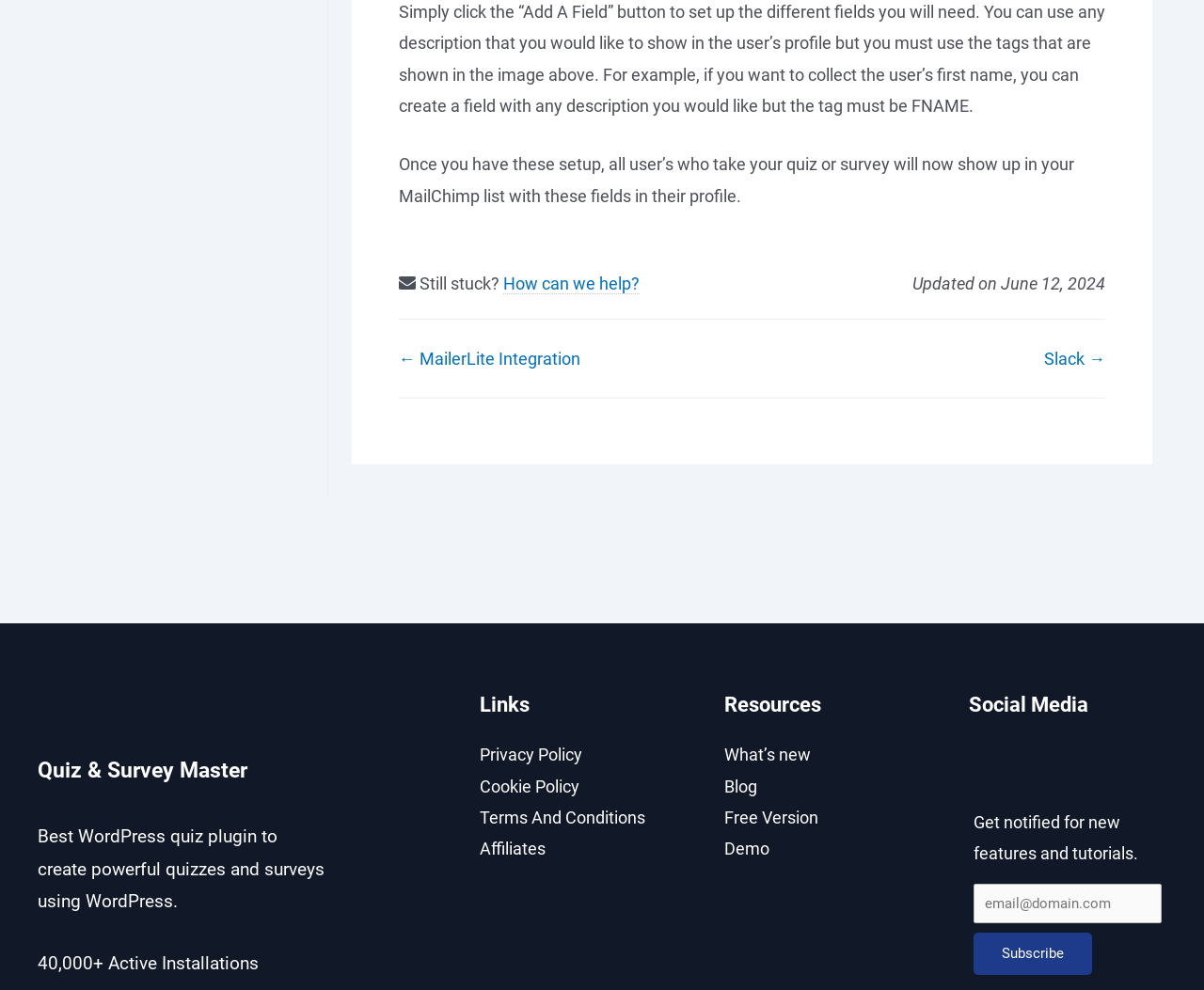Please predict the bounding box coordinates of the element's region where a click is necessary to complete the following instruction: "Click the 'WordPress quiz plugin' link". The coordinates should be represented by four float numbers between 0 and 1, i.e., [left, top, right, bottom].

[0.065, 0.835, 0.213, 0.856]